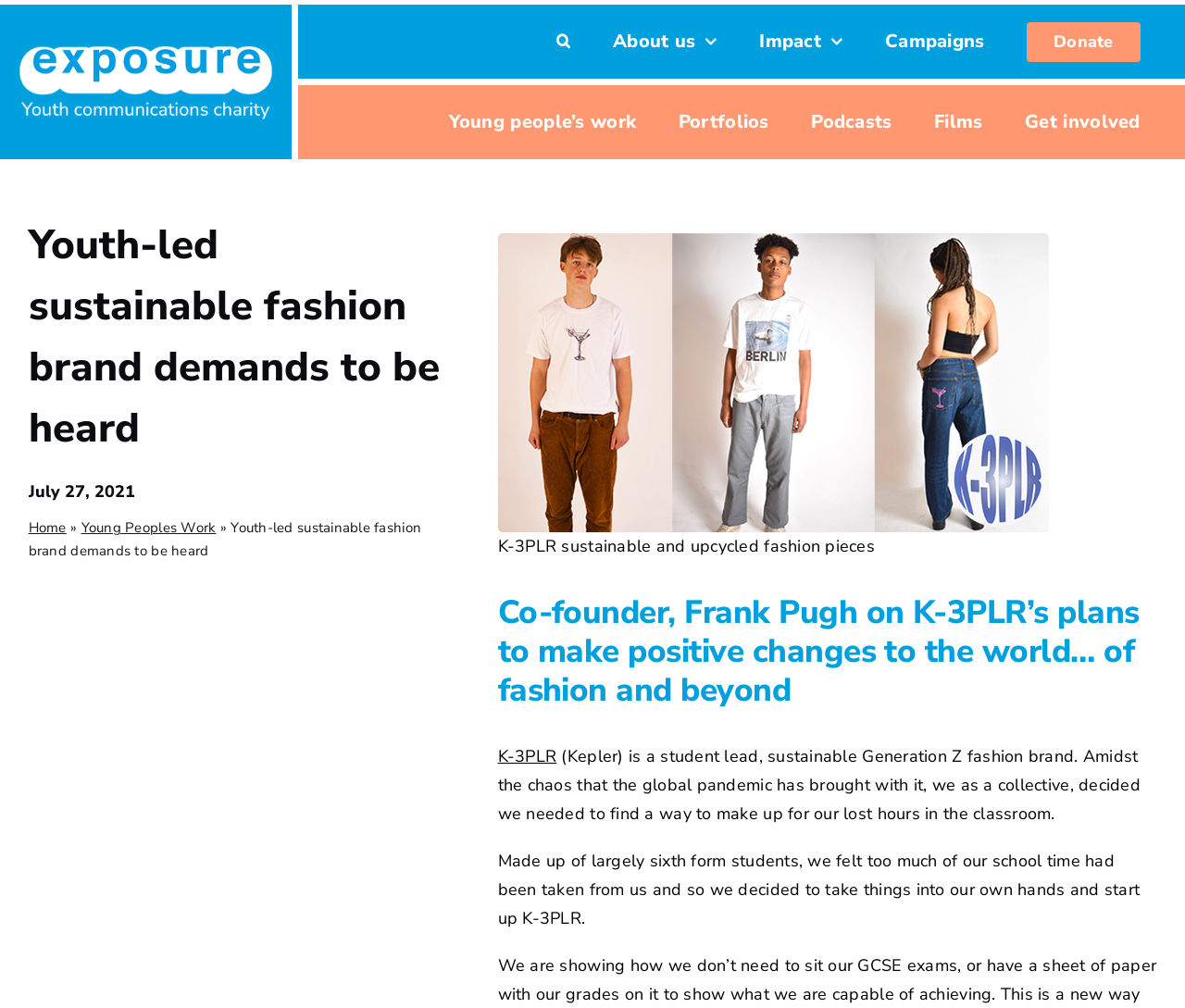Generate a thorough caption that explains the contents of the webpage.

The webpage is about Exposure, a youth-led sustainable fashion brand. At the top left corner, there is a link and an image. Below them, there are two navigation menus, each containing several links. The first menu has links to "About us", "Impact", "Campaigns", and "Donate", while the second menu has links to "Young people's work", "Portfolios", "Podcasts", "Films", and "Get involved".

On the left side of the page, there is a heading that reads "Youth-led sustainable fashion brand demands to be heard" and a subheading with the date "July 27, 2021". Below these headings, there is a breadcrumb navigation with links to "Home" and "Young Peoples Work".

The main content of the page is on the right side, featuring a large image that takes up most of the width. Above the image, there is a static text that describes K-3PLR sustainable and upcycled fashion pieces. Below the image, there is a heading that quotes Co-founder Frank Pugh on K-3PLR's plans to make positive changes to the world of fashion and beyond. There is also a link to "K-3PLR" and two blocks of static text that describe the brand's mission and story.